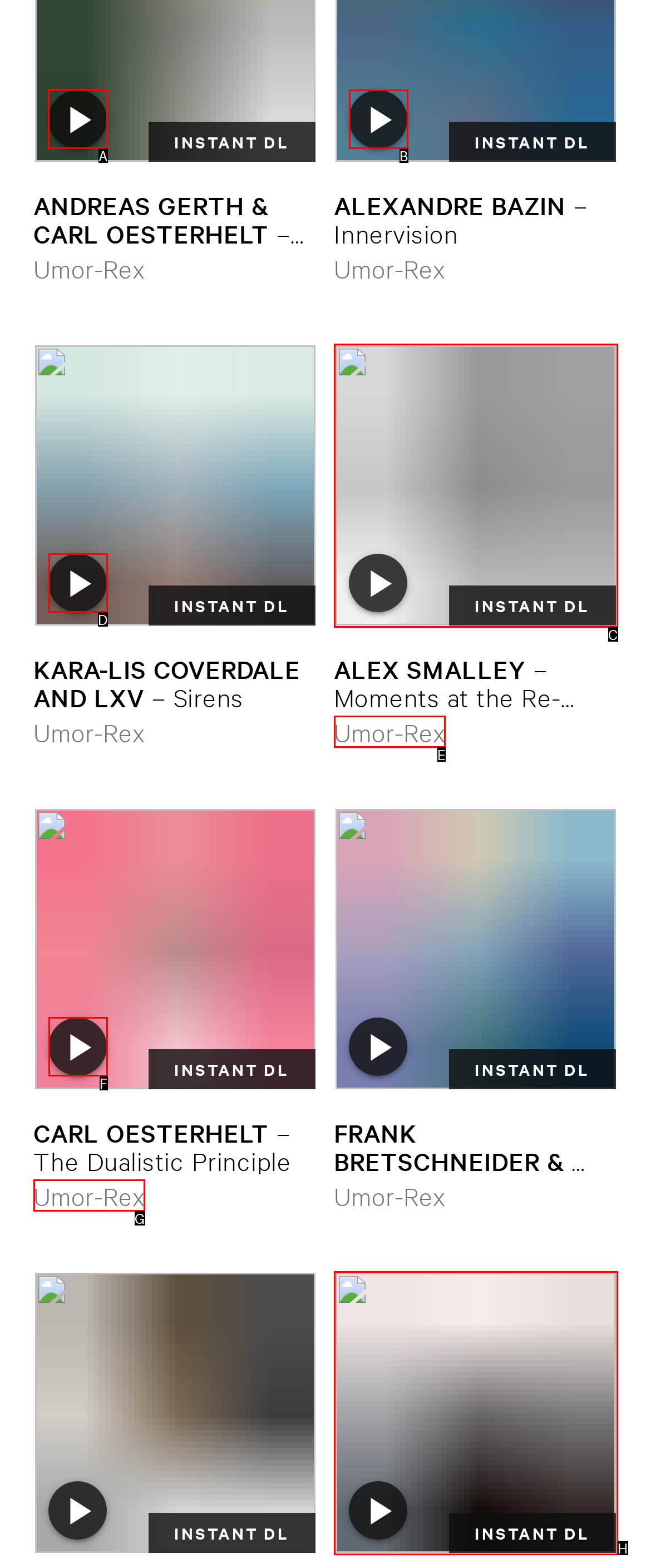Figure out which option to click to perform the following task: Play Andreas Gerth & Carl Oesterhelt – Music for Unknown Rituals
Provide the letter of the correct option in your response.

A